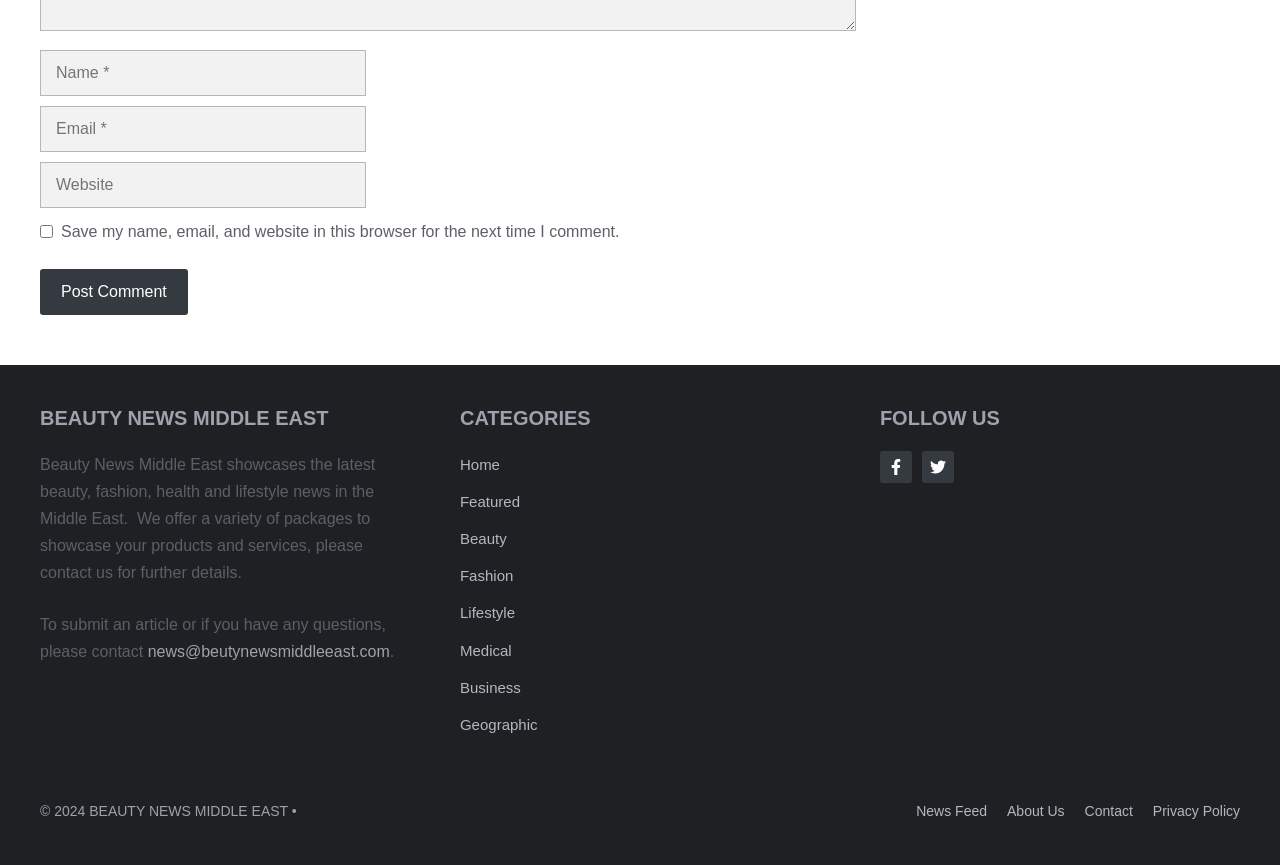Provide the bounding box coordinates of the HTML element this sentence describes: "parent_node: Comment name="author" placeholder="Name *"". The bounding box coordinates consist of four float numbers between 0 and 1, i.e., [left, top, right, bottom].

[0.031, 0.057, 0.286, 0.11]